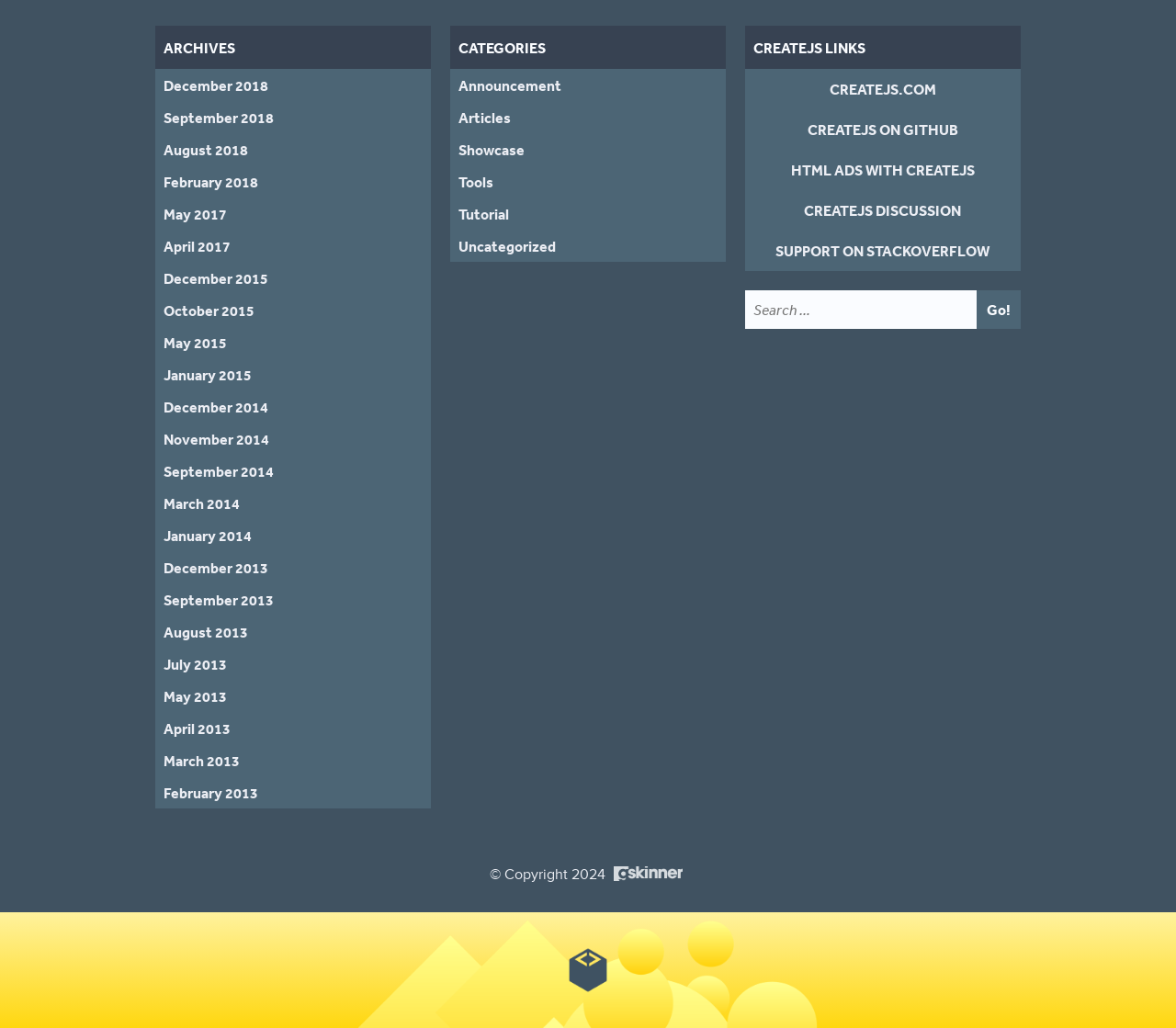How many links are there under the 'ARCHIVES' heading?
Please answer using one word or phrase, based on the screenshot.

19